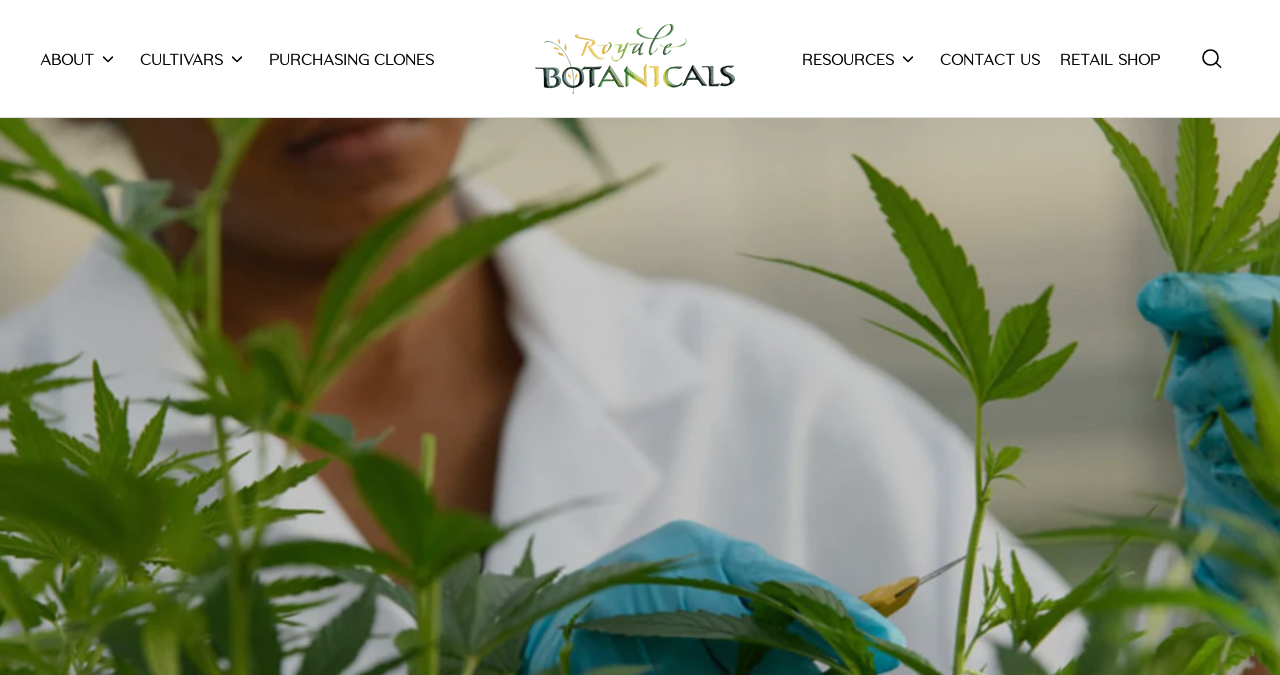What is the last link in the navigation menu?
Please use the image to provide a one-word or short phrase answer.

RETAIL SHOP